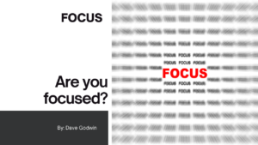What is the color of the typography?
Look at the webpage screenshot and answer the question with a detailed explanation.

The image features the word 'FOCUS' in bold, red typography, indicating that the color of the typography is red.